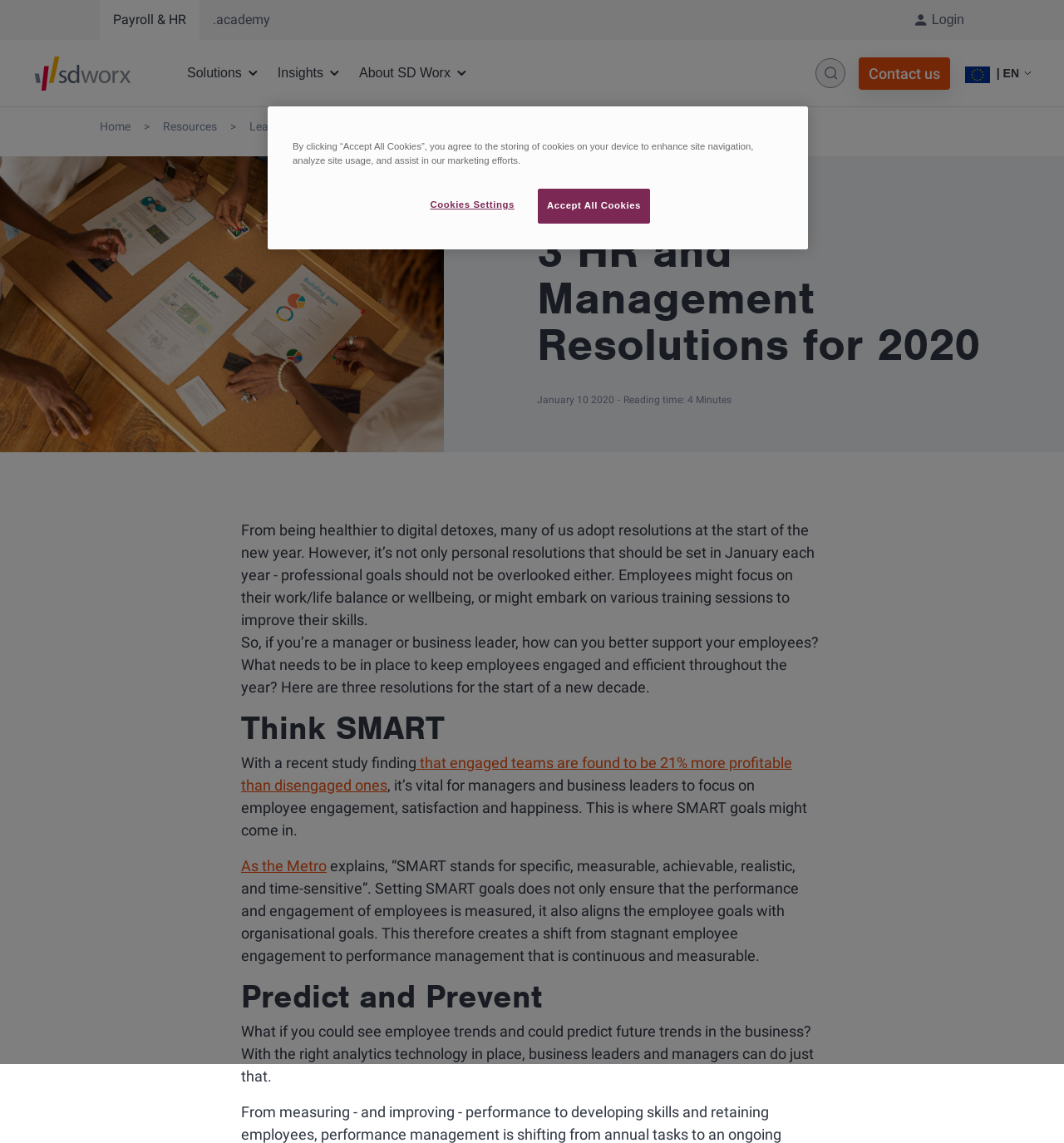Offer a detailed explanation of the webpage layout and contents.

This webpage is about HR and management resolutions for 2020, specifically focusing on three key areas: thinking SMART, predicting and preventing, and fostering a culture of continuous learning and development. 

At the top of the page, there is a navigation bar with links to "Payroll & HR", ".academy", and "Login" on the left, and a search button and a flag icon on the right. Below the navigation bar, there is a header section with a logo, links to "Solutions", "Insights", and "About SD Worx", and a button to toggle the menu.

The main content of the page is divided into sections. The first section has a heading "3 HR and Management Resolutions for 2020" and a brief introduction to the importance of setting professional goals in January. 

Below the introduction, there is an image, followed by a section with a heading "Think SMART", which discusses the importance of setting SMART goals for employee engagement and satisfaction. This section includes a link to an article from the Metro that explains what SMART goals are.

The next section has a heading "Predict and Prevent" and talks about the benefits of using analytics technology to predict employee trends and prevent future issues. 

Throughout the page, there are several buttons and links to other resources, including "Contact us", "Home", "Resources", and "Learning & Development". At the bottom of the page, there is a cookie banner with options to accept all cookies or customize cookie settings.